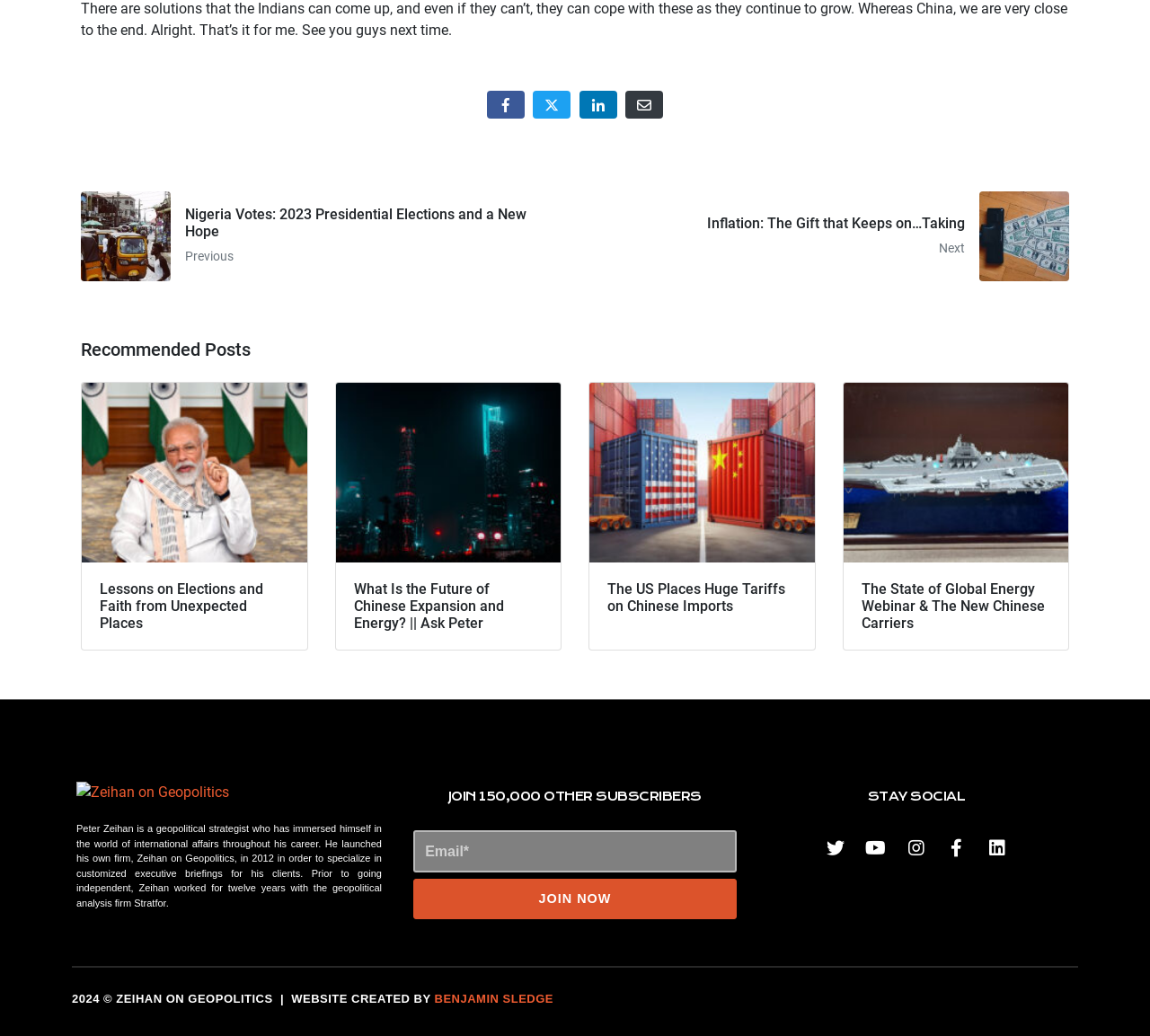Find and provide the bounding box coordinates for the UI element described here: "aria-label="Share on LinkedIn"". The coordinates should be given as four float numbers between 0 and 1: [left, top, right, bottom].

[0.504, 0.088, 0.537, 0.115]